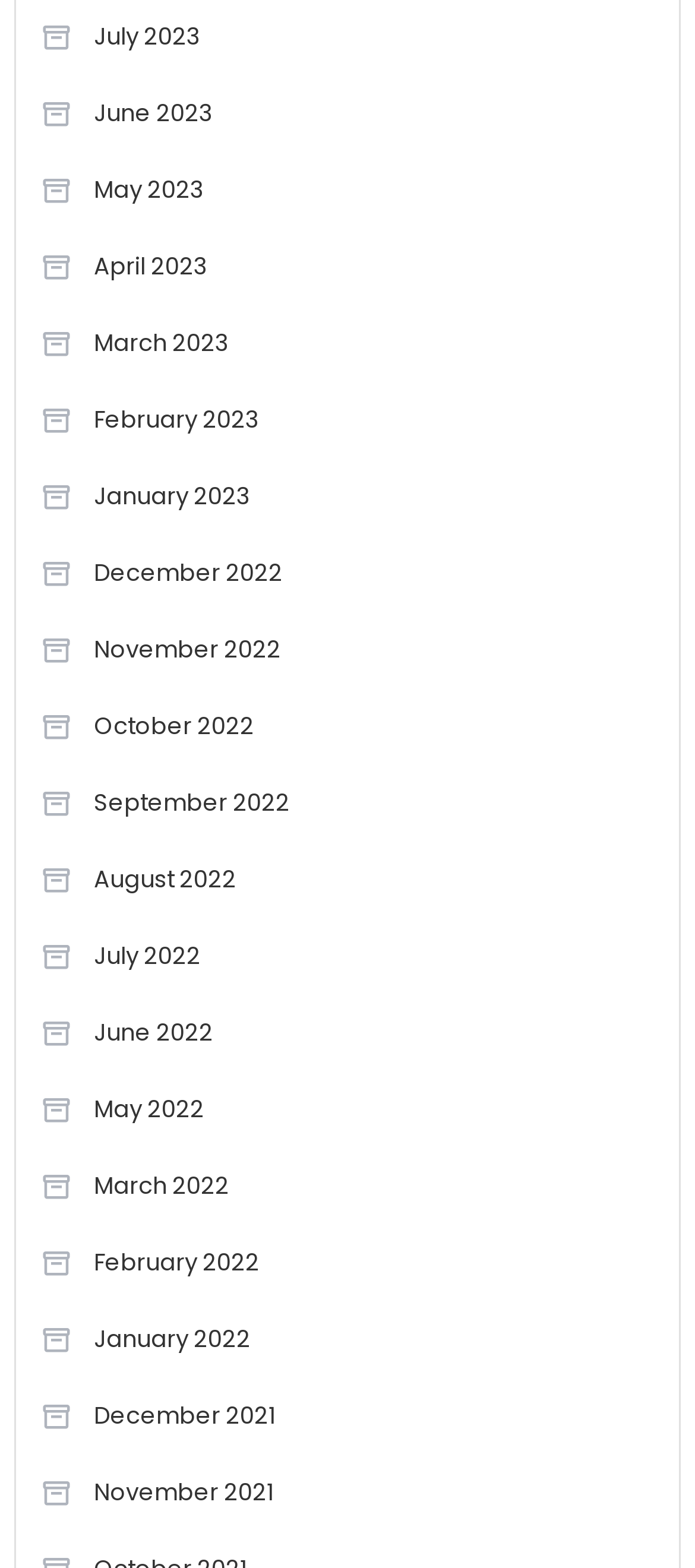Provide a short answer to the following question with just one word or phrase: What is the most recent month listed?

July 2023